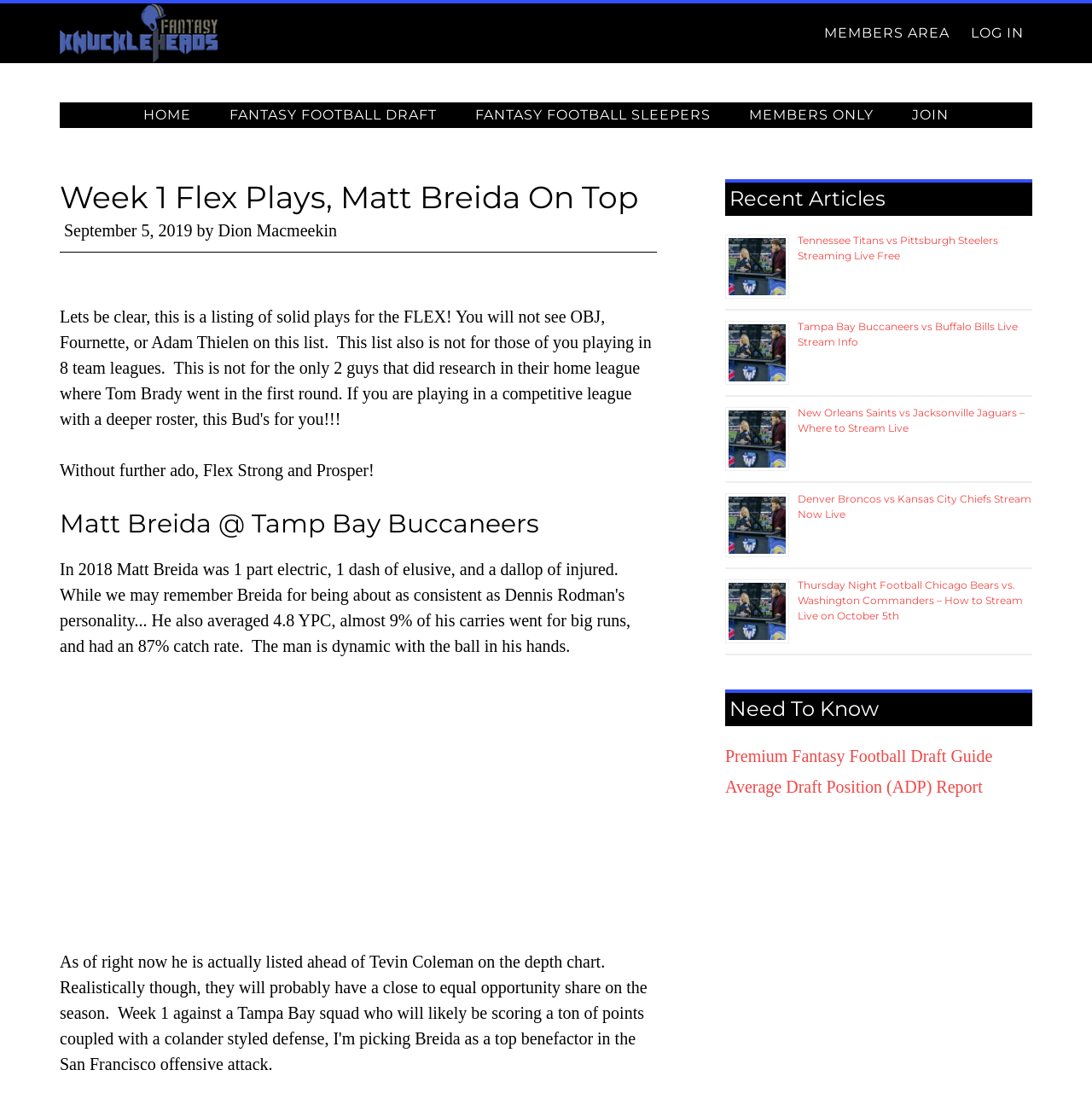Kindly determine the bounding box coordinates for the area that needs to be clicked to execute this instruction: "Read Recent Articles".

[0.664, 0.162, 0.945, 0.195]